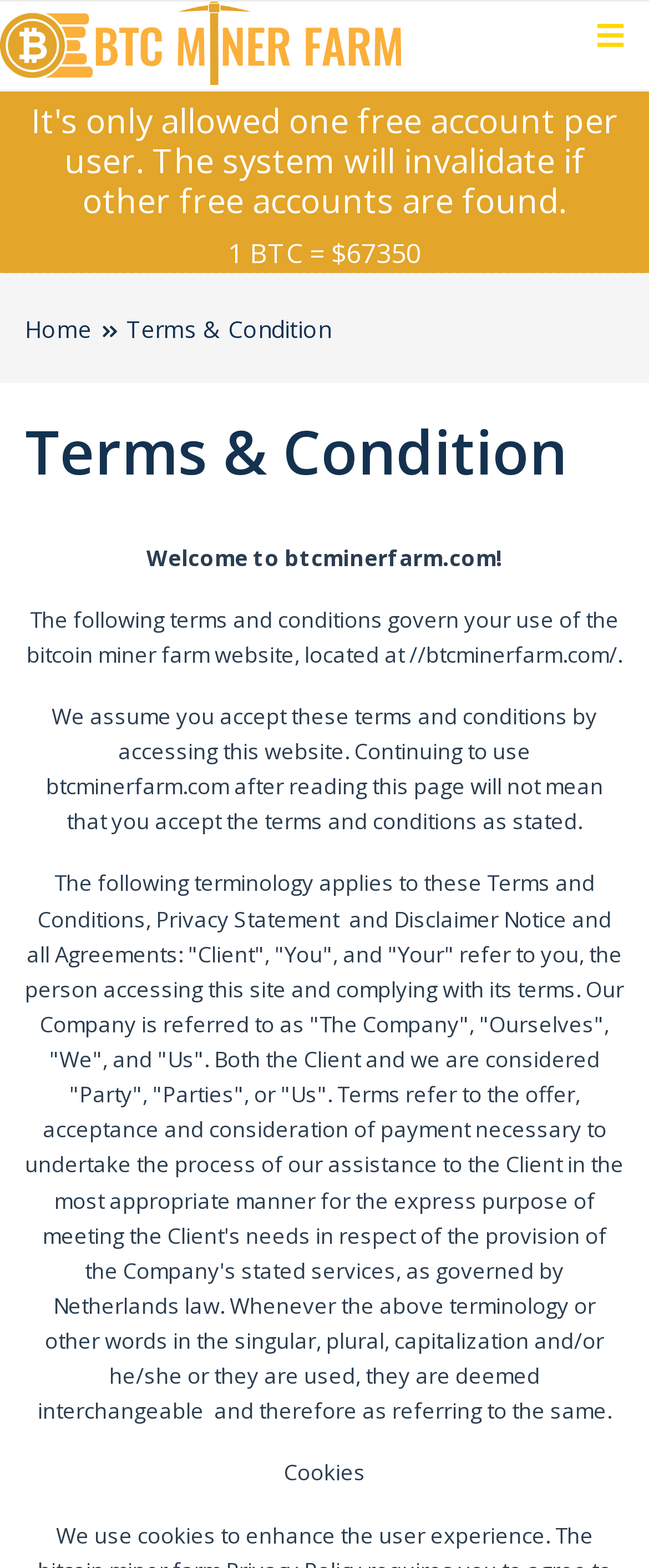What is the section about 'Cookies'?
Look at the image and provide a detailed response to the question.

The section about 'Cookies' is part of the terms and conditions of the website. It is likely that this section outlines the website's policy on the use of cookies, which is a common practice on many websites to store user information and track user behavior.